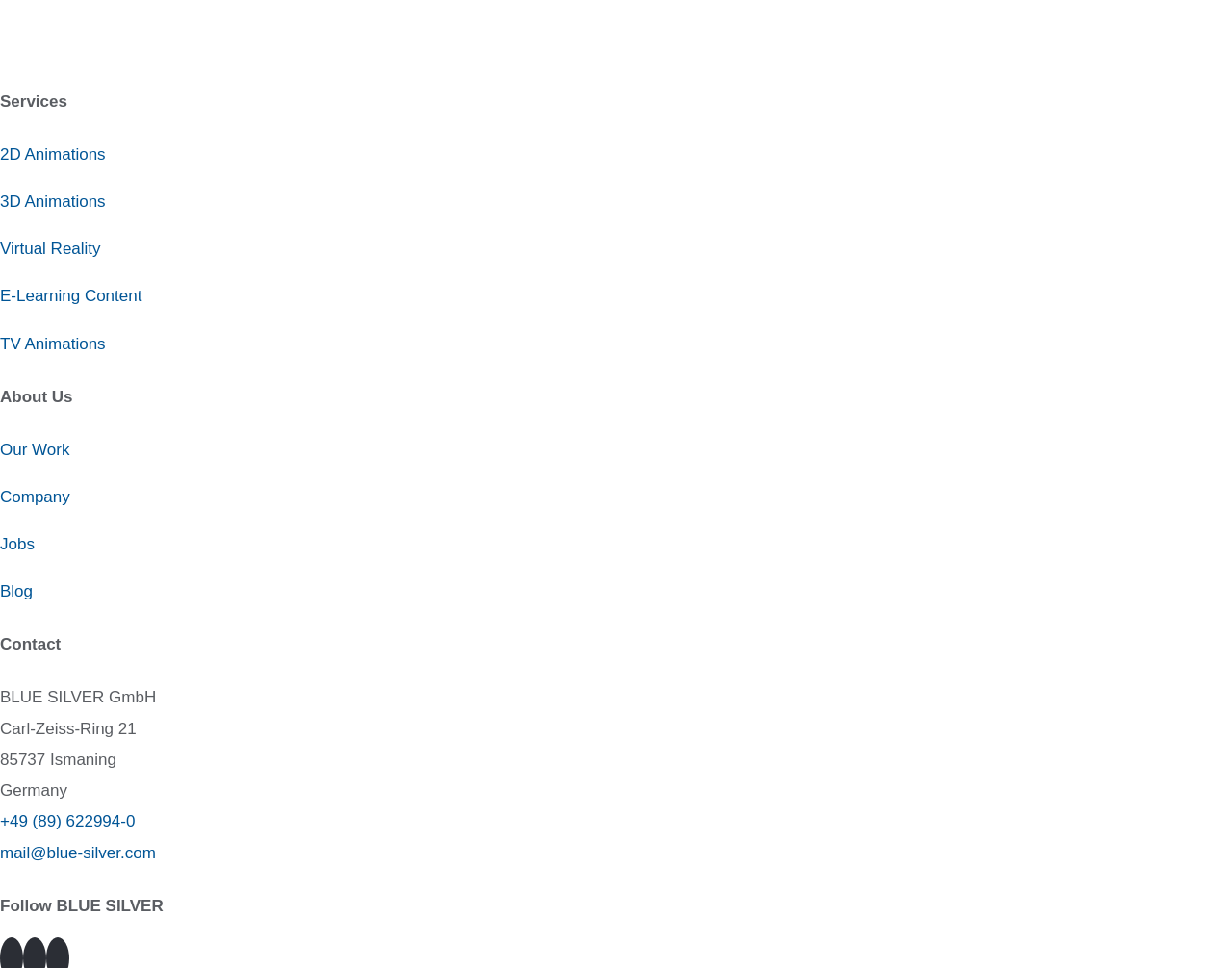Provide the bounding box coordinates of the HTML element this sentence describes: "Jobs".

[0.0, 0.553, 0.028, 0.572]